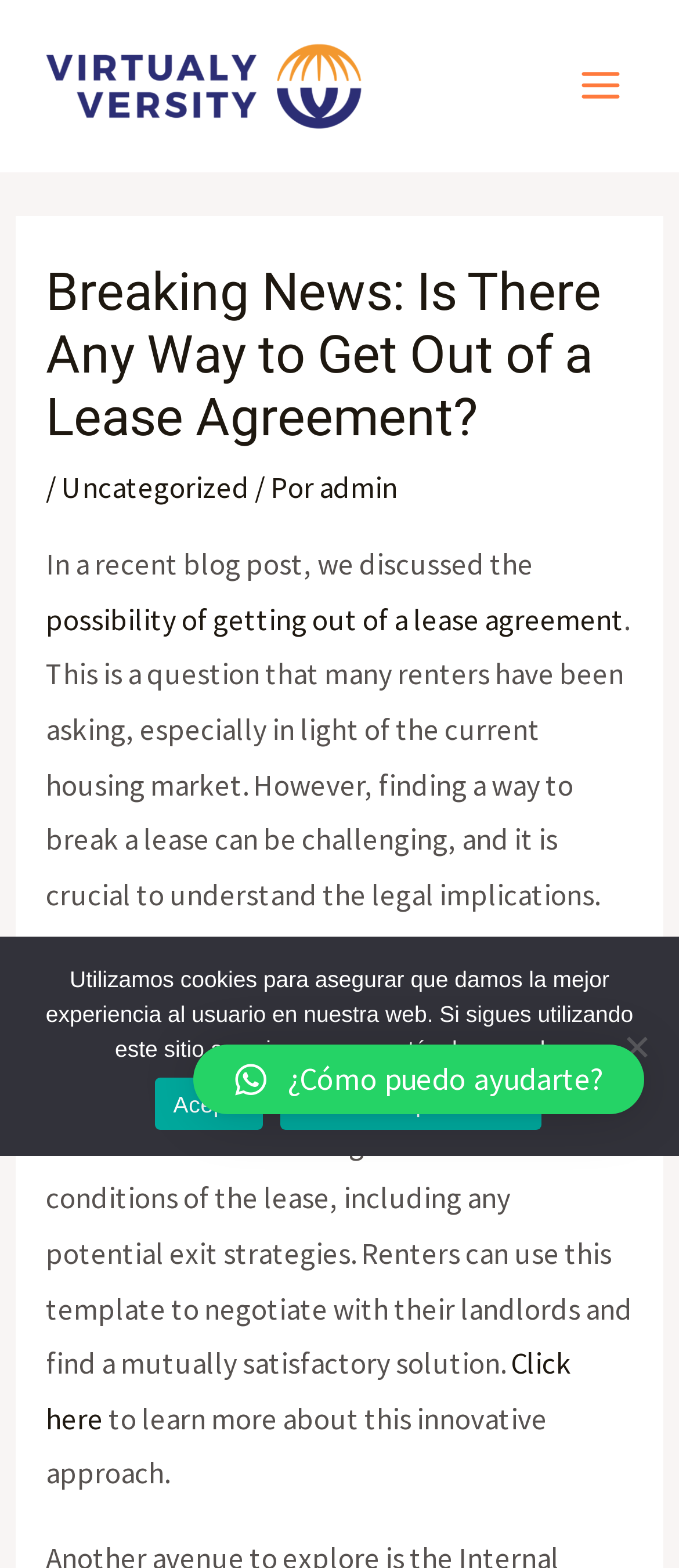What can readers do to learn more about the innovative approach?
Answer the question with as much detail as you can, using the image as a reference.

The website provides a link that readers can click to learn more about the innovative approach to getting out of a lease agreement, which involves using the Illinois Series LLC Operating Agreement Template.